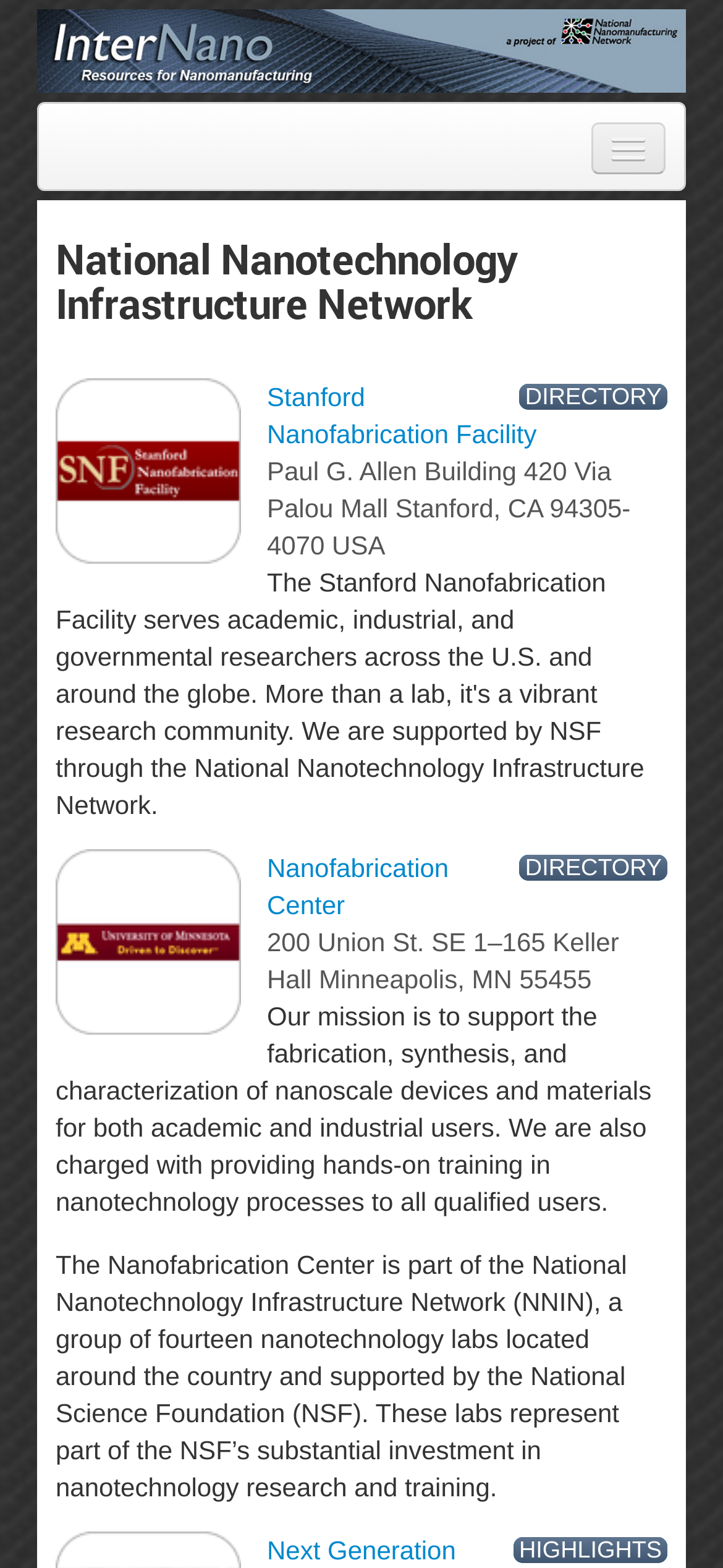Please provide a one-word or phrase answer to the question: 
How many navigation links are there?

11